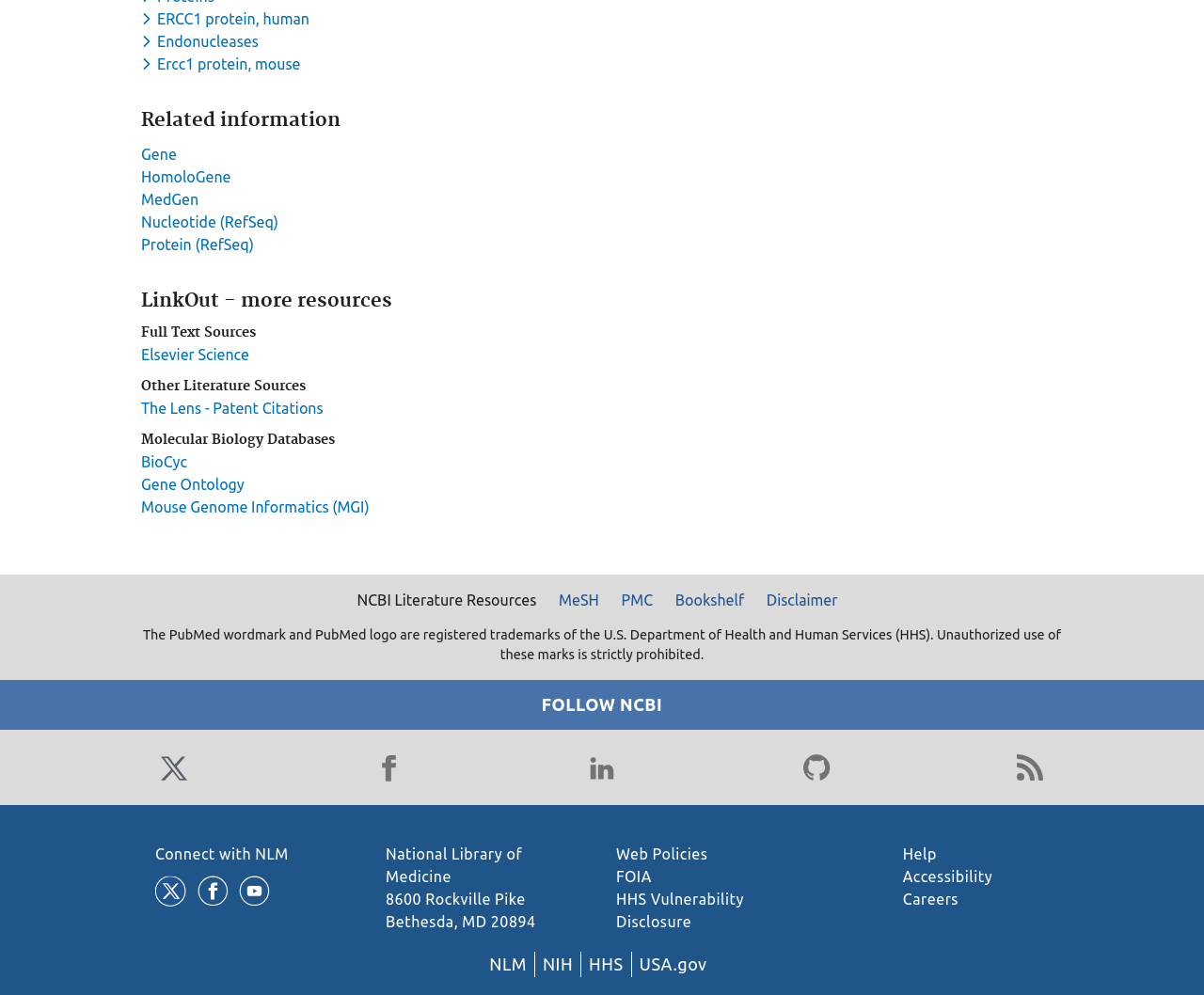What is the address of the National Library of Medicine?
From the details in the image, answer the question comprehensively.

The address of the National Library of Medicine is 8600 Rockville Pike Bethesda, MD 20894, which is provided at the bottom of the webpage, allowing users to contact or visit the library.